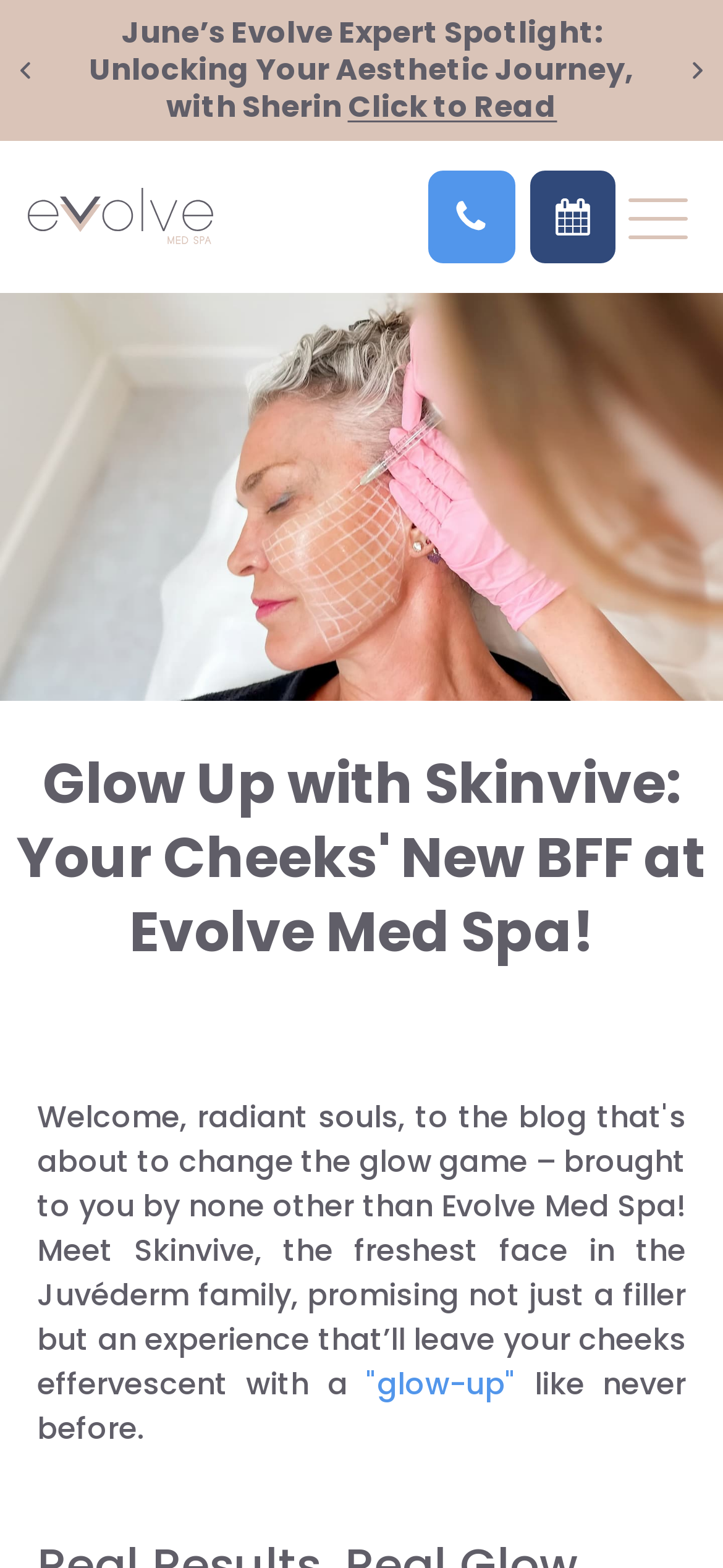Provide a brief response to the question using a single word or phrase: 
What is the tone of the webpage?

Playful